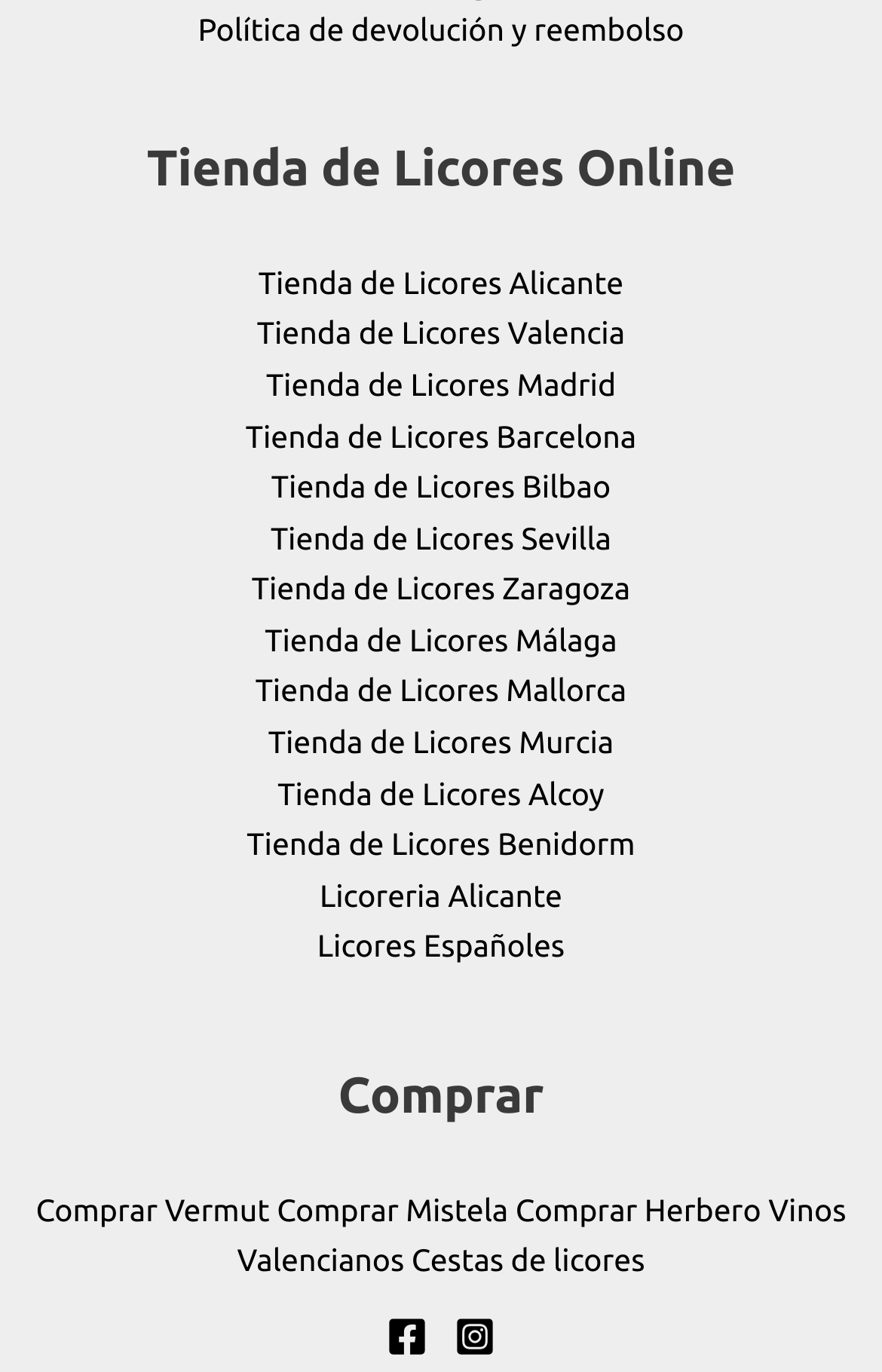Determine the bounding box coordinates of the clickable area required to perform the following instruction: "Visit Tienda de Licores Alicante". The coordinates should be represented as four float numbers between 0 and 1: [left, top, right, bottom].

[0.293, 0.193, 0.707, 0.219]